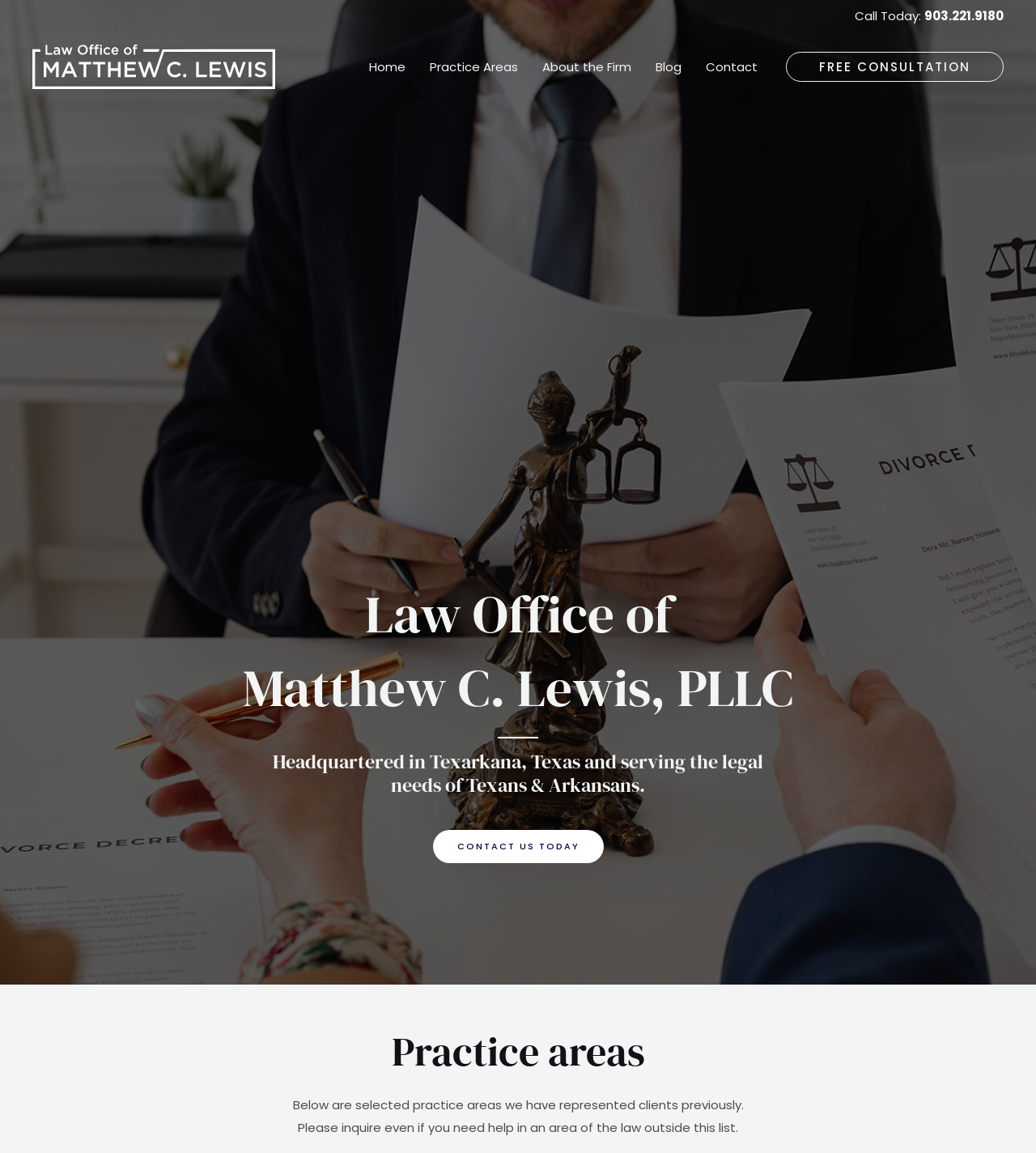Locate the bounding box coordinates of the element you need to click to accomplish the task described by this instruction: "Learn about the law office".

[0.031, 0.05, 0.266, 0.064]